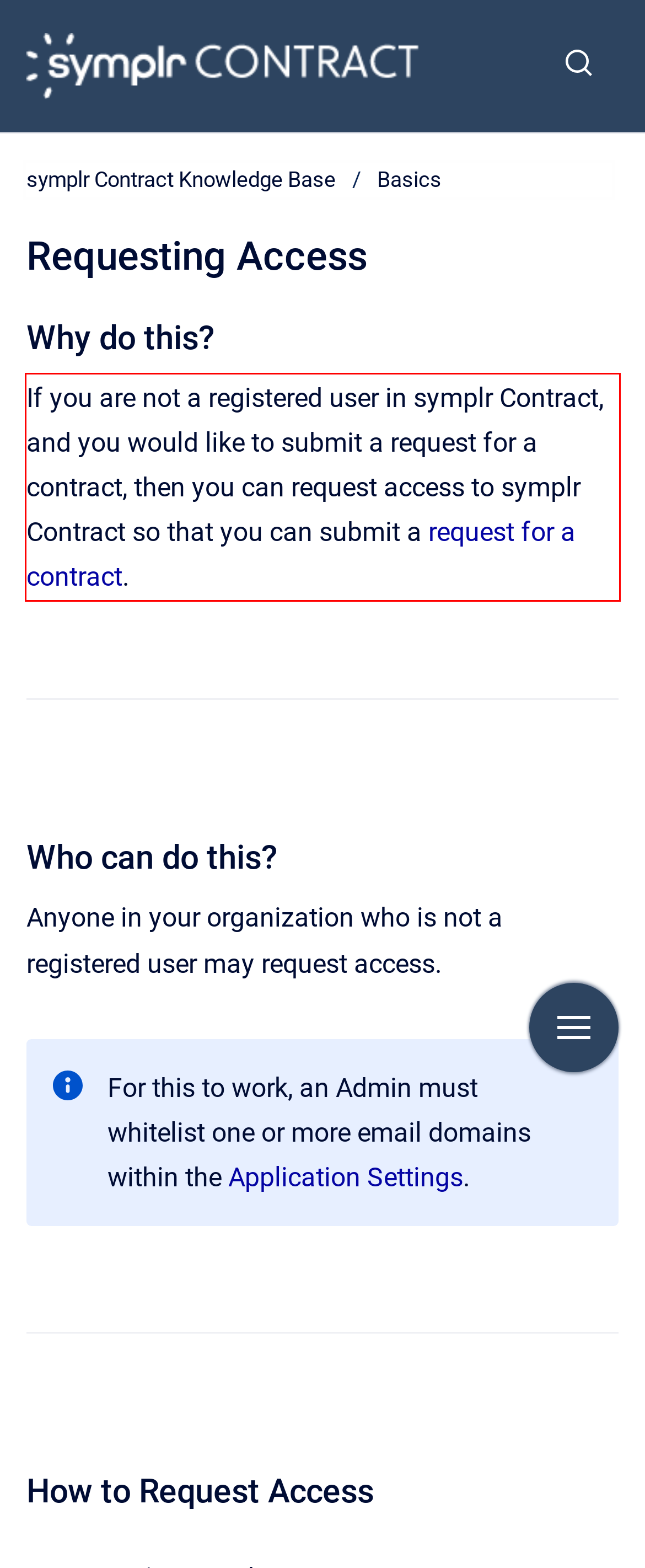You are given a screenshot showing a webpage with a red bounding box. Perform OCR to capture the text within the red bounding box.

If you are not a registered user in symplr Contract, and you would like to submit a request for a contract, then you can request access to symplr Contract so that you can submit a request for a contract.